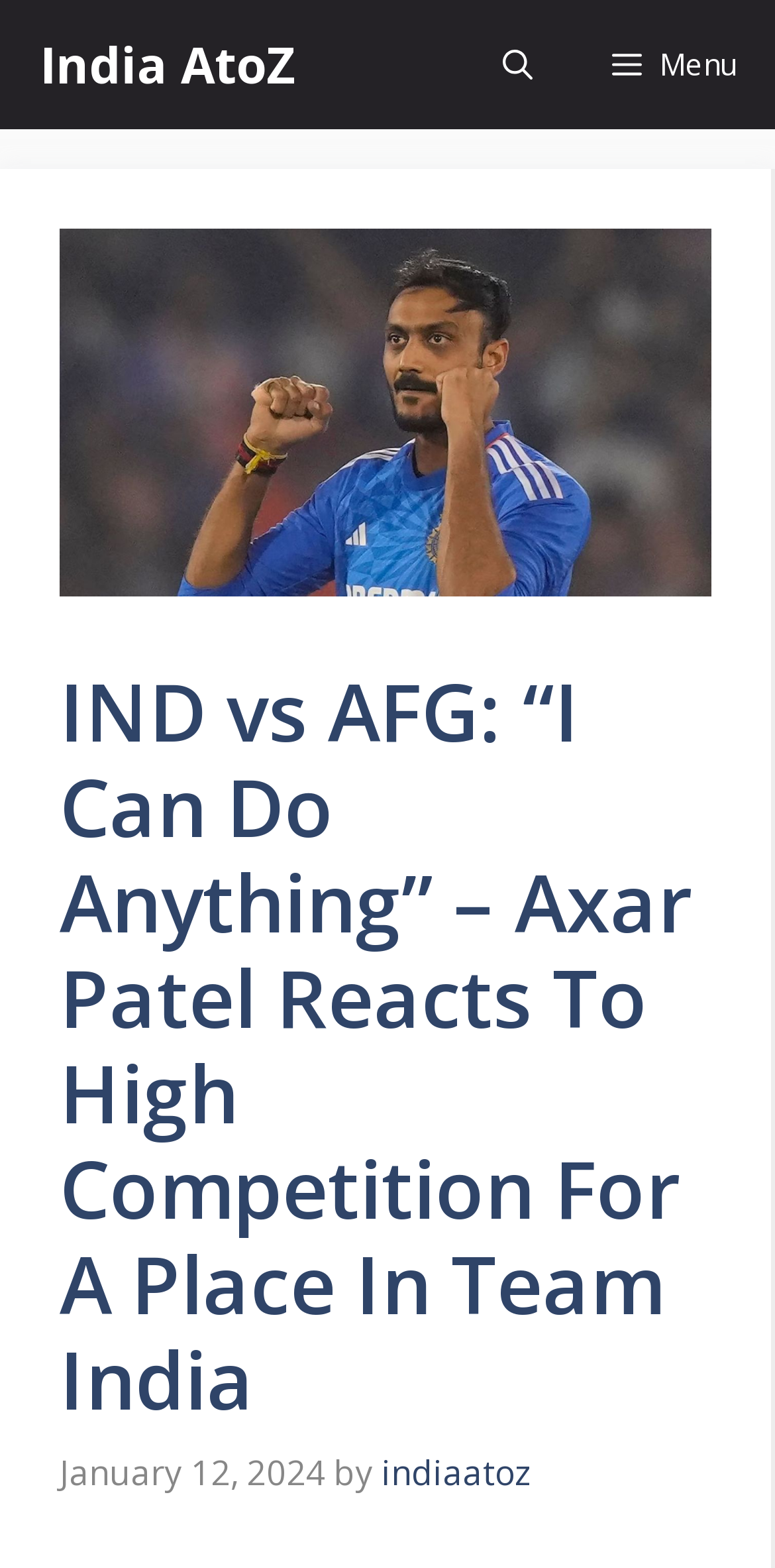Detail the features and information presented on the webpage.

The webpage appears to be a news article or blog post about Axar Patel's reaction to the high competition for a place in Team India. 

At the top of the page, there is a navigation bar with three elements: a link to "India AtoZ" on the left, a button labeled "Open search" in the middle, and a button labeled "Menu" on the right. 

Below the navigation bar, there is a header section that takes up most of the page. This section contains a heading with the title of the article, "IND vs AFG: “I Can Do Anything” – Axar Patel Reacts To High Competition For A Place In Team India". 

Underneath the heading, there is a timestamp indicating that the article was published on January 12, 2024, followed by the author's name, "indiaatoz".